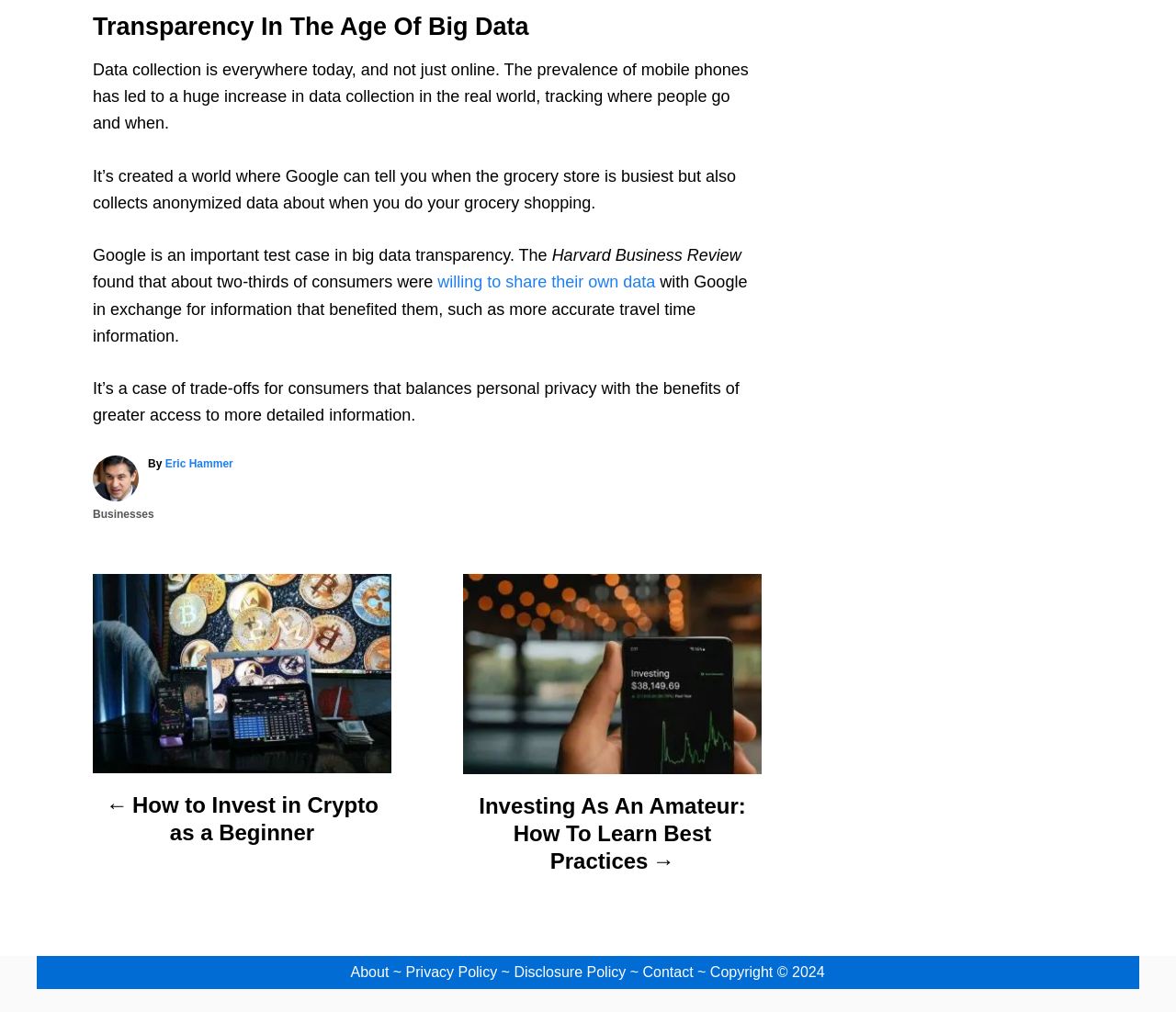Pinpoint the bounding box coordinates of the clickable area needed to execute the instruction: "visit the about page". The coordinates should be specified as four float numbers between 0 and 1, i.e., [left, top, right, bottom].

[0.295, 0.951, 0.334, 0.97]